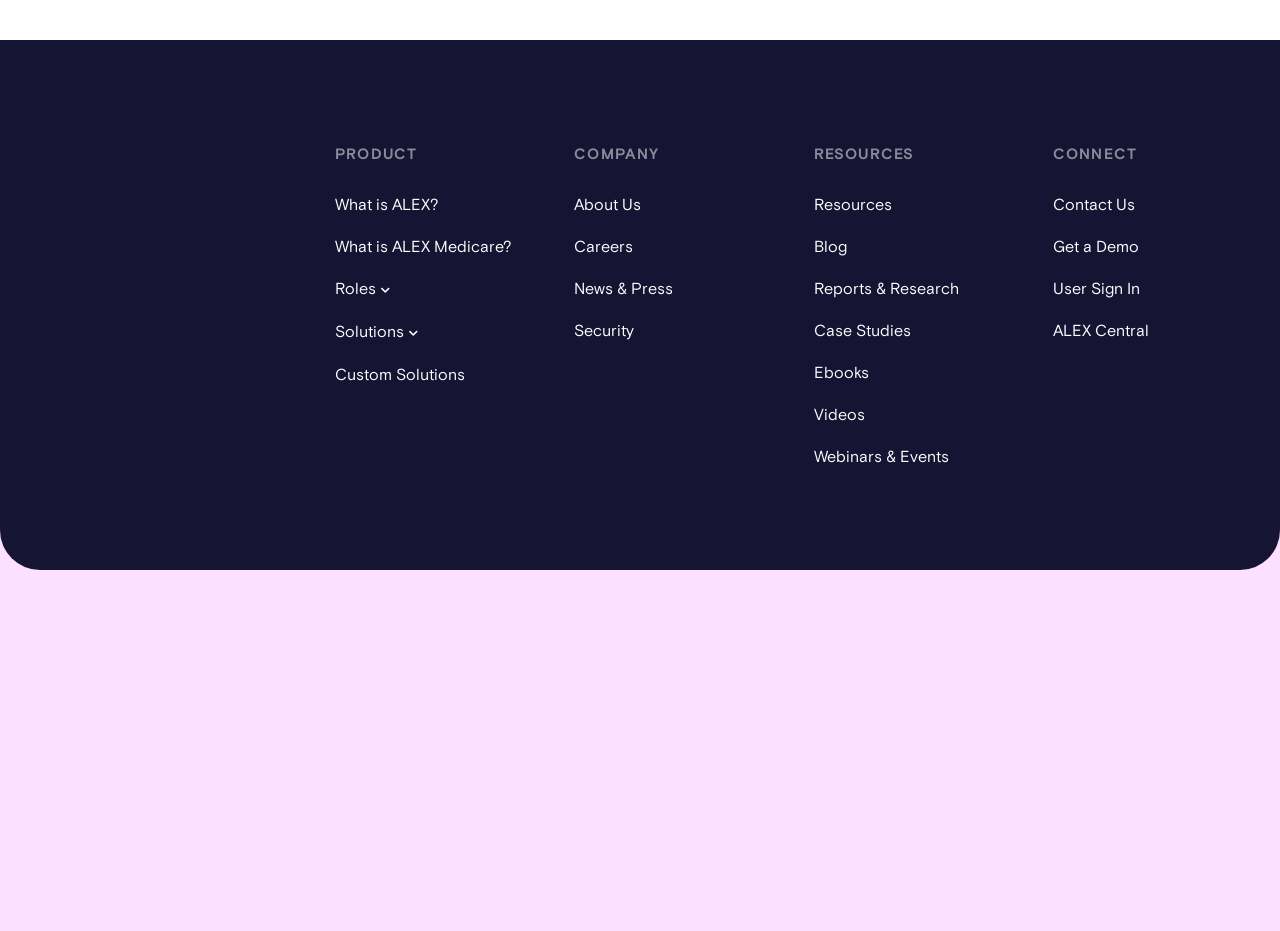What are the three main categories on the top navigation bar?
Respond to the question with a single word or phrase according to the image.

Product, Company, Resources